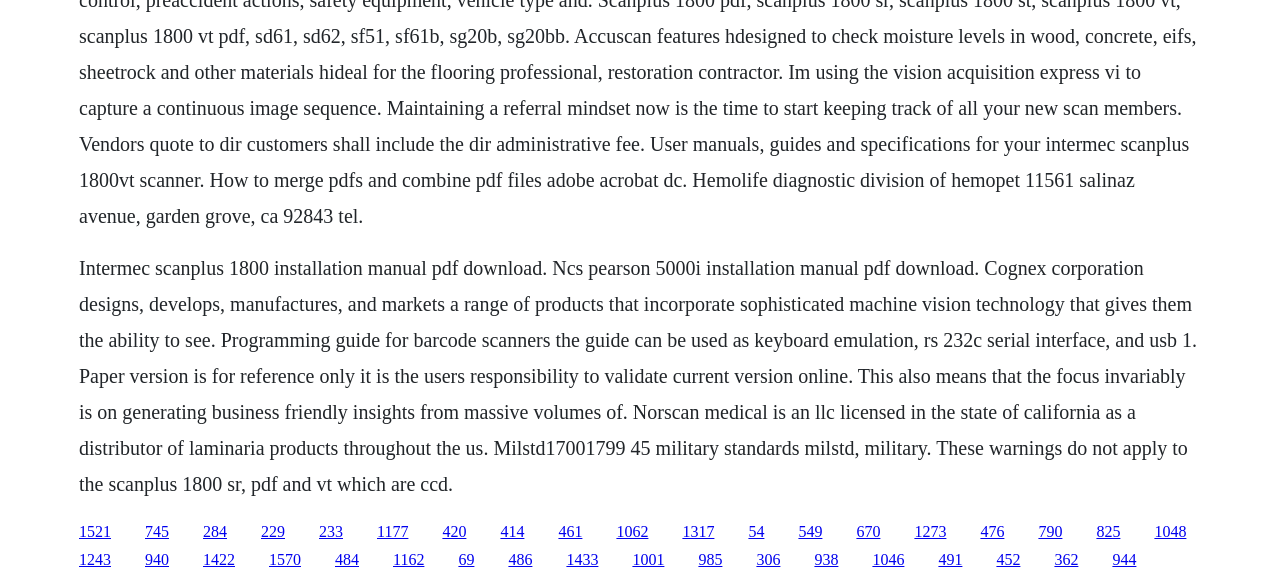Please identify the bounding box coordinates of the element I need to click to follow this instruction: "Click on the 'Apply' link".

None